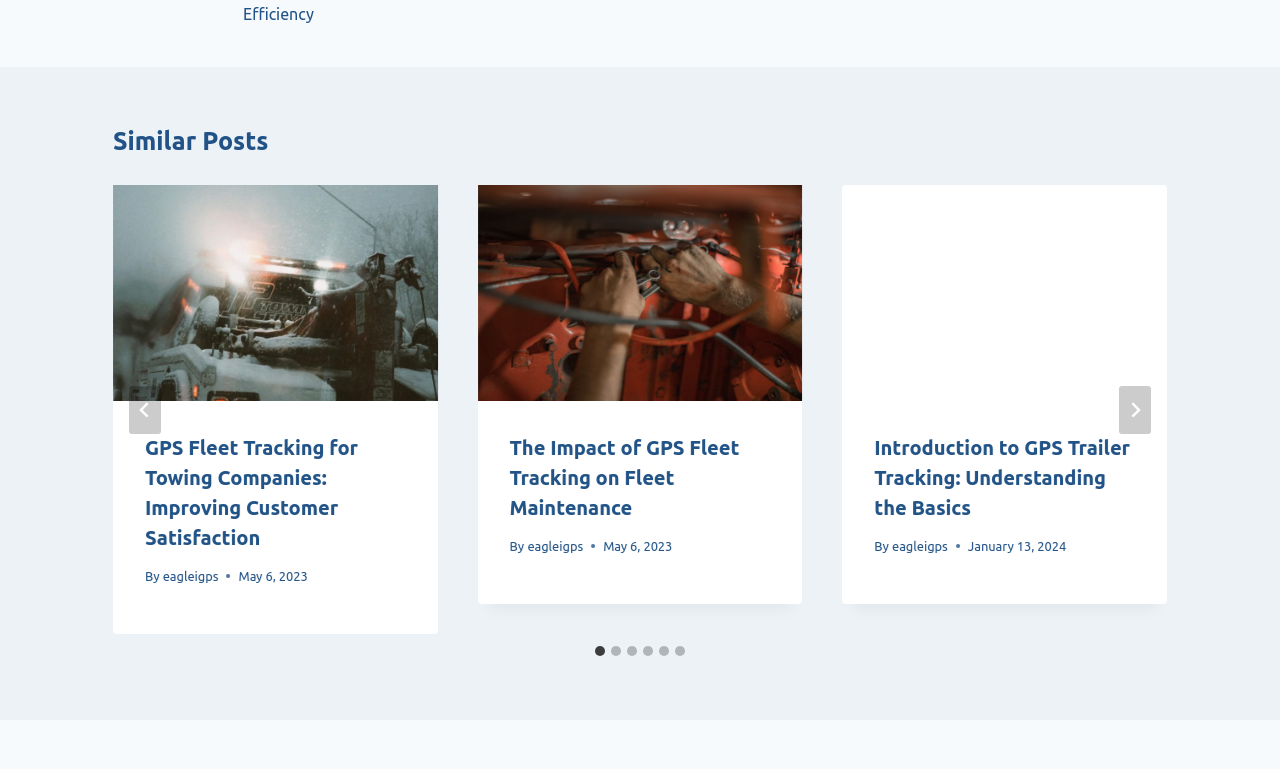Determine the bounding box coordinates of the area to click in order to meet this instruction: "Click the 'Next' button".

[0.874, 0.501, 0.899, 0.564]